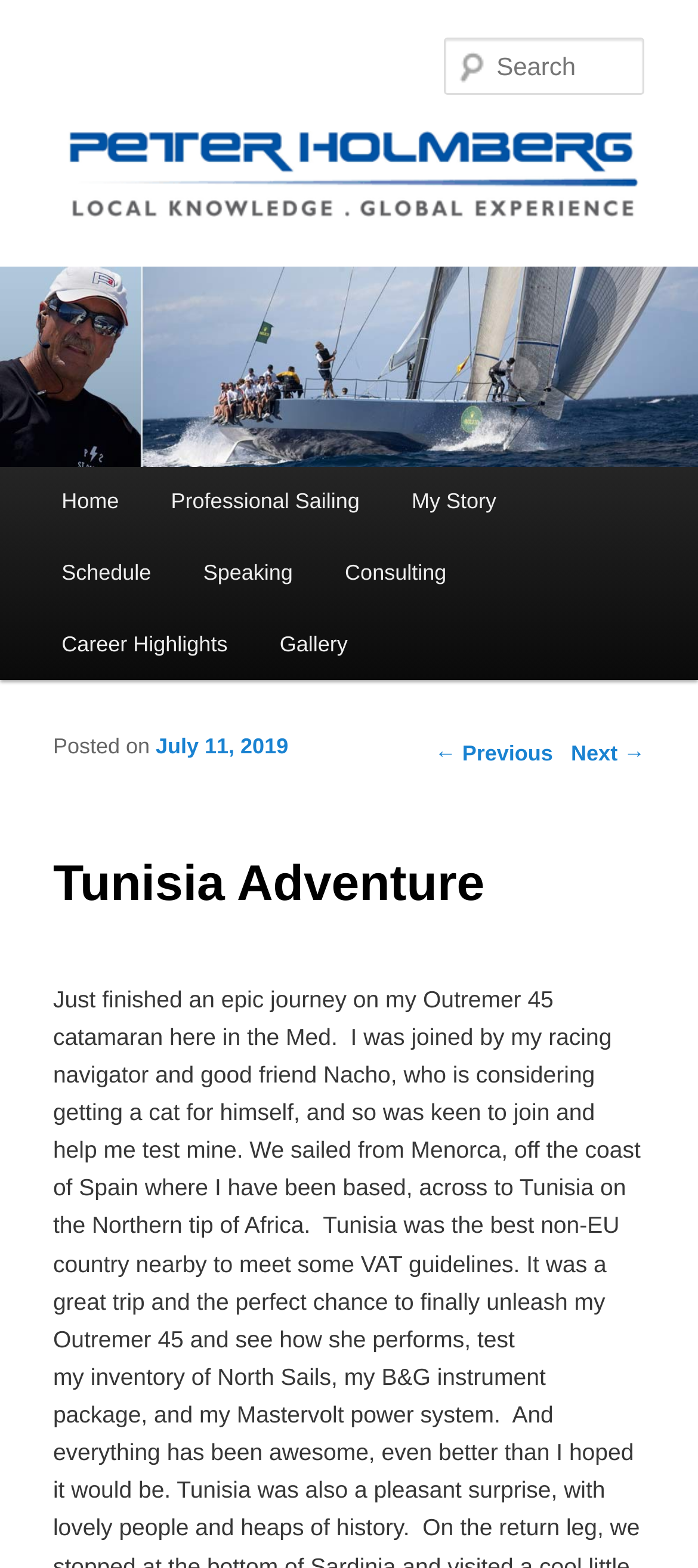What is the title of the current post?
Based on the screenshot, respond with a single word or phrase.

Tunisia Adventure